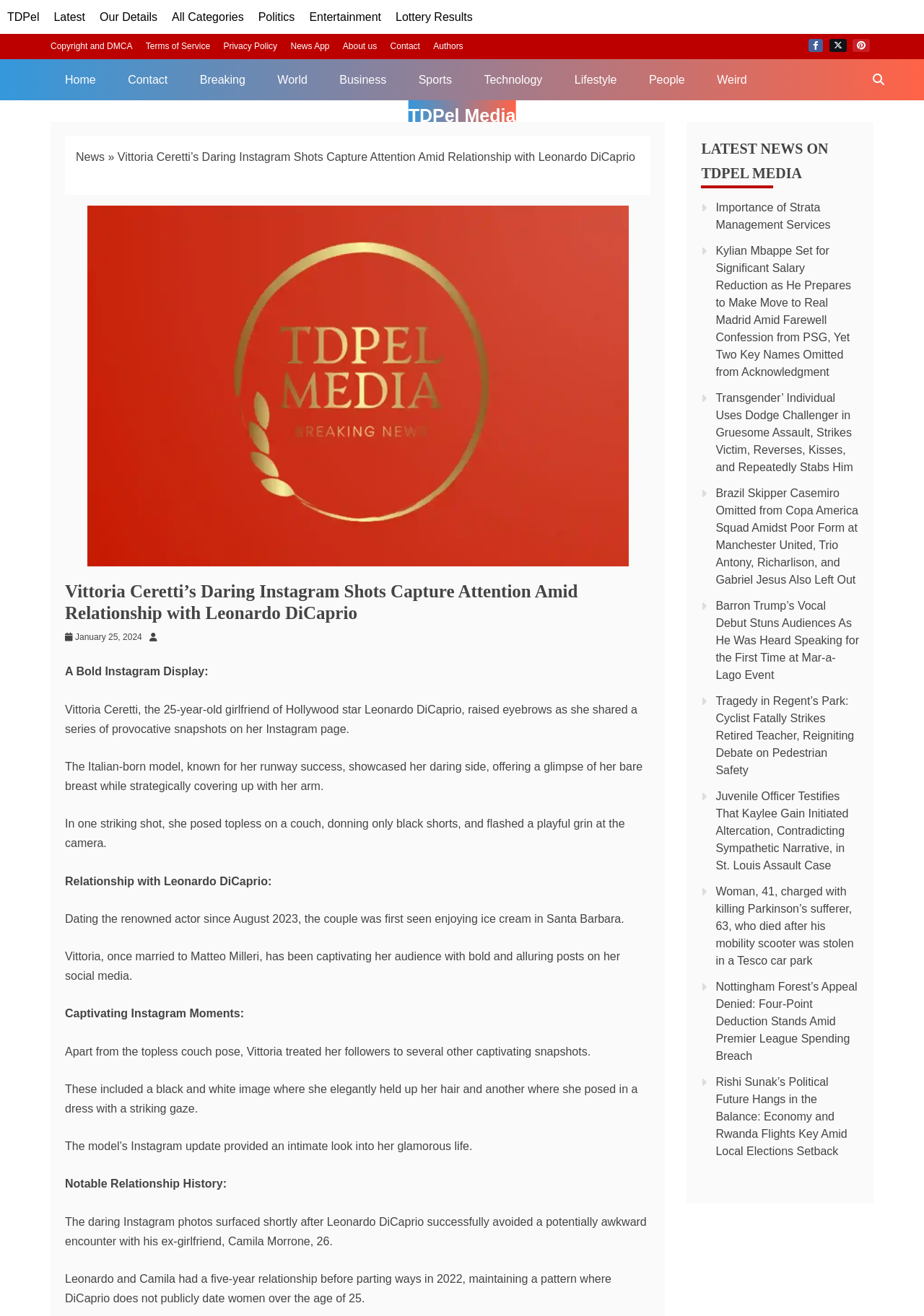What is the name of the website?
Can you give a detailed and elaborate answer to the question?

The website's name is mentioned in the top navigation bar, with links to various sections such as 'Latest', 'Our Details', and 'All Categories'.